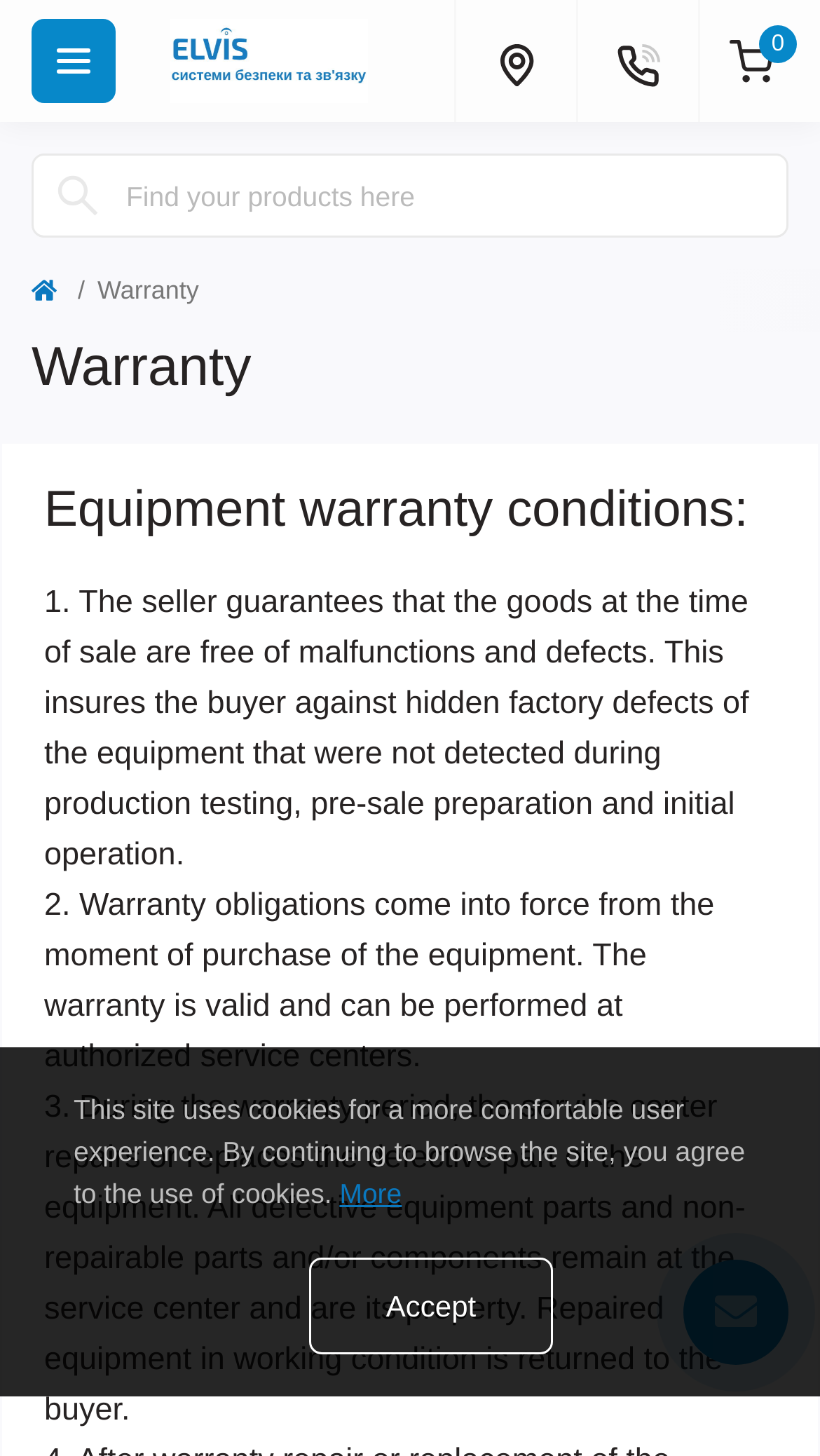Please identify the bounding box coordinates of the element's region that needs to be clicked to fulfill the following instruction: "Go to contacts". The bounding box coordinates should consist of four float numbers between 0 and 1, i.e., [left, top, right, bottom].

[0.703, 0.0, 0.851, 0.084]